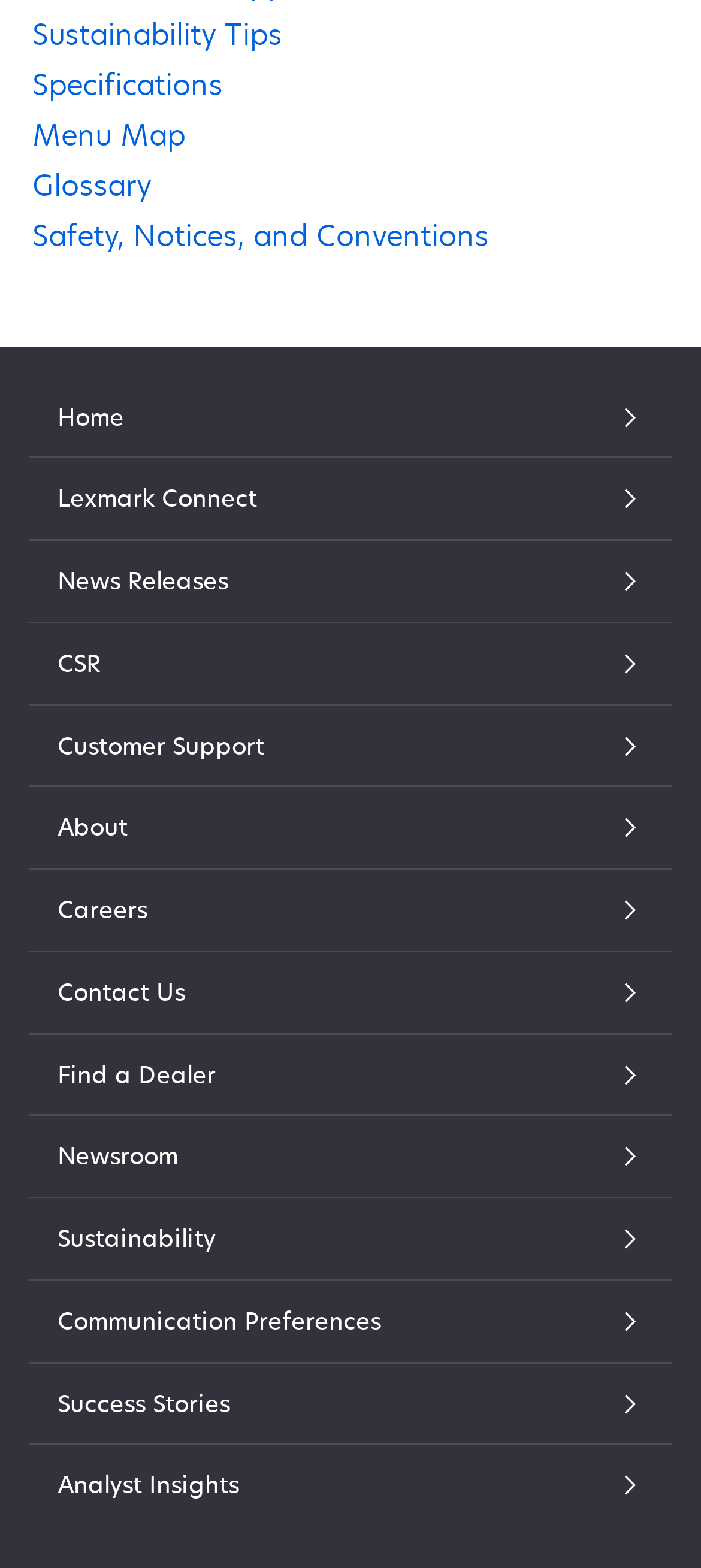Respond with a single word or short phrase to the following question: 
What is the second item in the top section?

Specifications